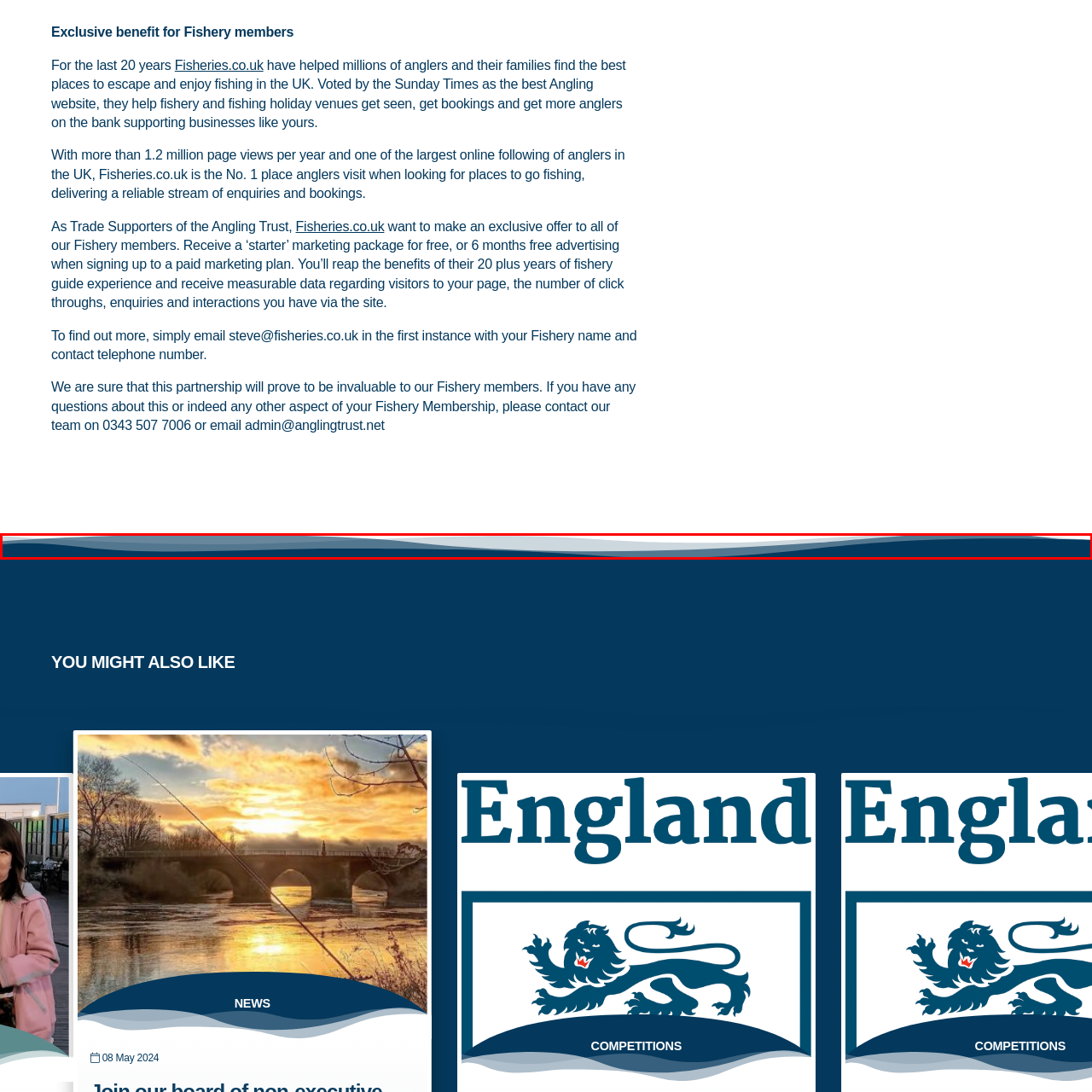Examine the image indicated by the red box and respond with a single word or phrase to the following question:
What is the experience of Fisheries.co.uk?

20 years